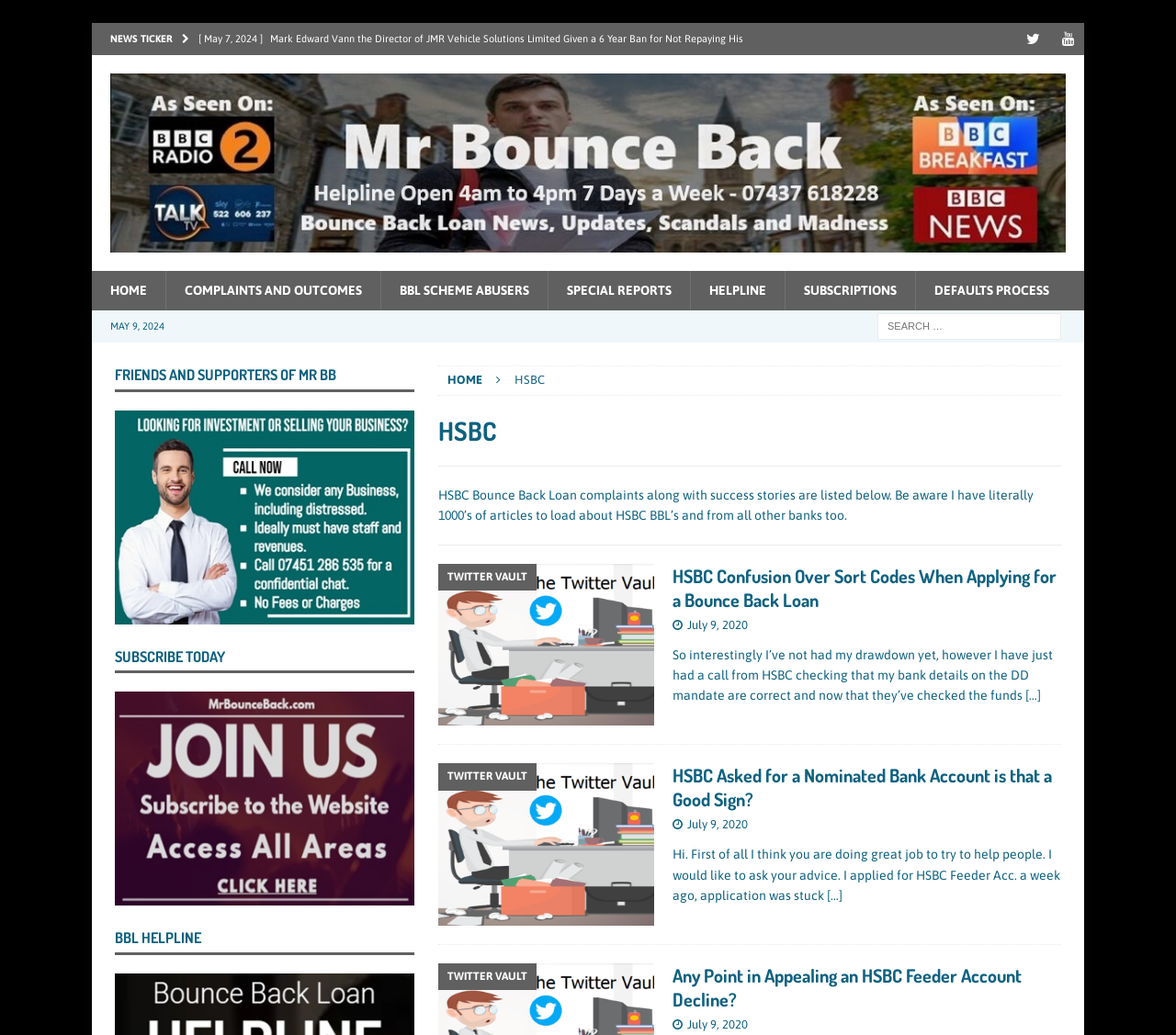Write an exhaustive caption that covers the webpage's main aspects.

This webpage is about HSBC's Bounce Back Loan news, updates, and support. At the top, there is a news ticker section with a heading "NEWS TICKER". Below it, there are several news articles listed in a chronological order, with the most recent ones at the top. Each article has a heading, a brief summary, and a "Read more" link.

On the left side of the page, there is a navigation menu with links to different sections, including "HOME", "COMPLAINTS AND OUTCOMES", "BBL SCHEME ABUSERS", "SPECIAL REPORTS", "HELPLINE", "SUBSCRIPTIONS", and "DEFAULTS PROCESS". 

Above the navigation menu, there is a search bar with a placeholder text "Search for:". 

On the right side of the page, there is a section with a heading "HSBC" and a brief introduction to the page's content. Below it, there are several articles related to HSBC's Bounce Back Loan, each with a heading, a brief summary, and a "Read more" link.

At the bottom of the page, there are three sections: "FRIENDS AND SUPPORTERS OF MR BB", "SUBSCRIBE TODAY", and "BBL HELPLINE", each with a heading and a brief description.

There are also social media links to Twitter and YouTube at the top right corner of the page.